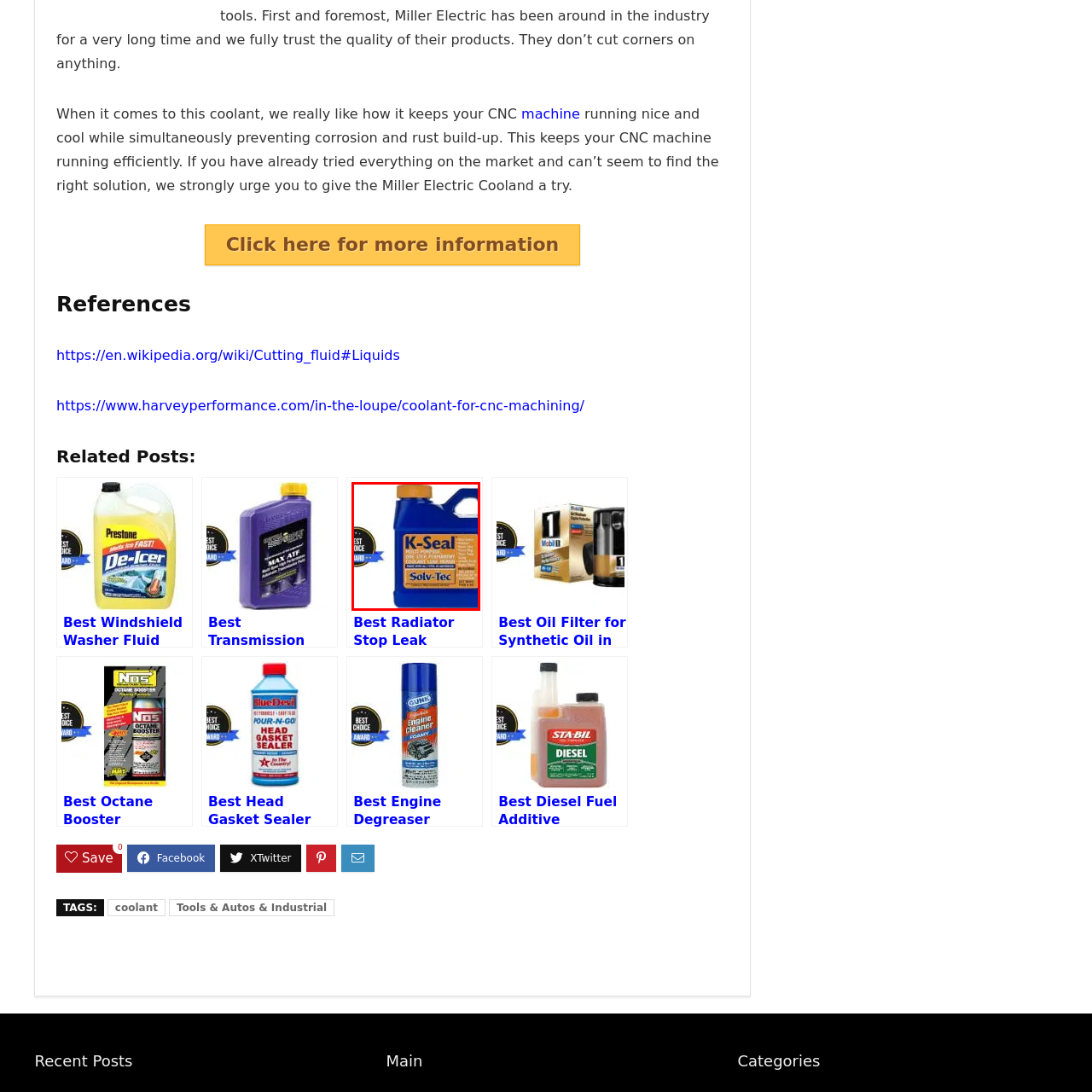View the image surrounded by the red border, What award has K-Seal received?
 Answer using a single word or phrase.

Best Choice Award